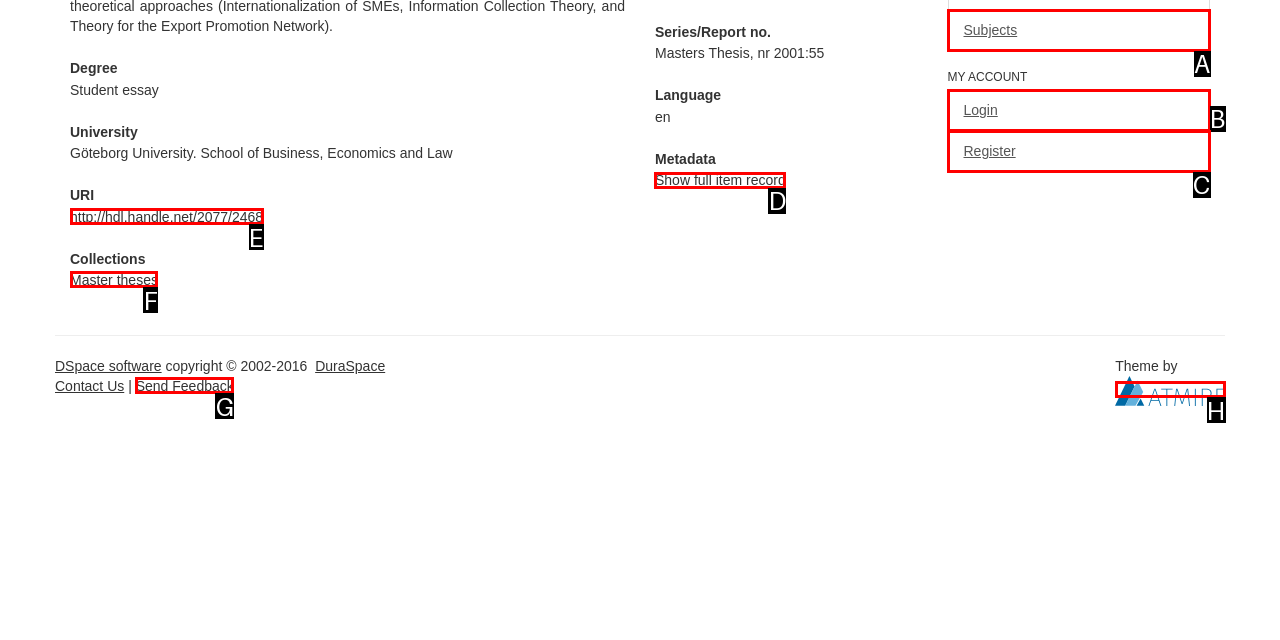Choose the HTML element that best fits the given description: Master theses. Answer by stating the letter of the option.

F